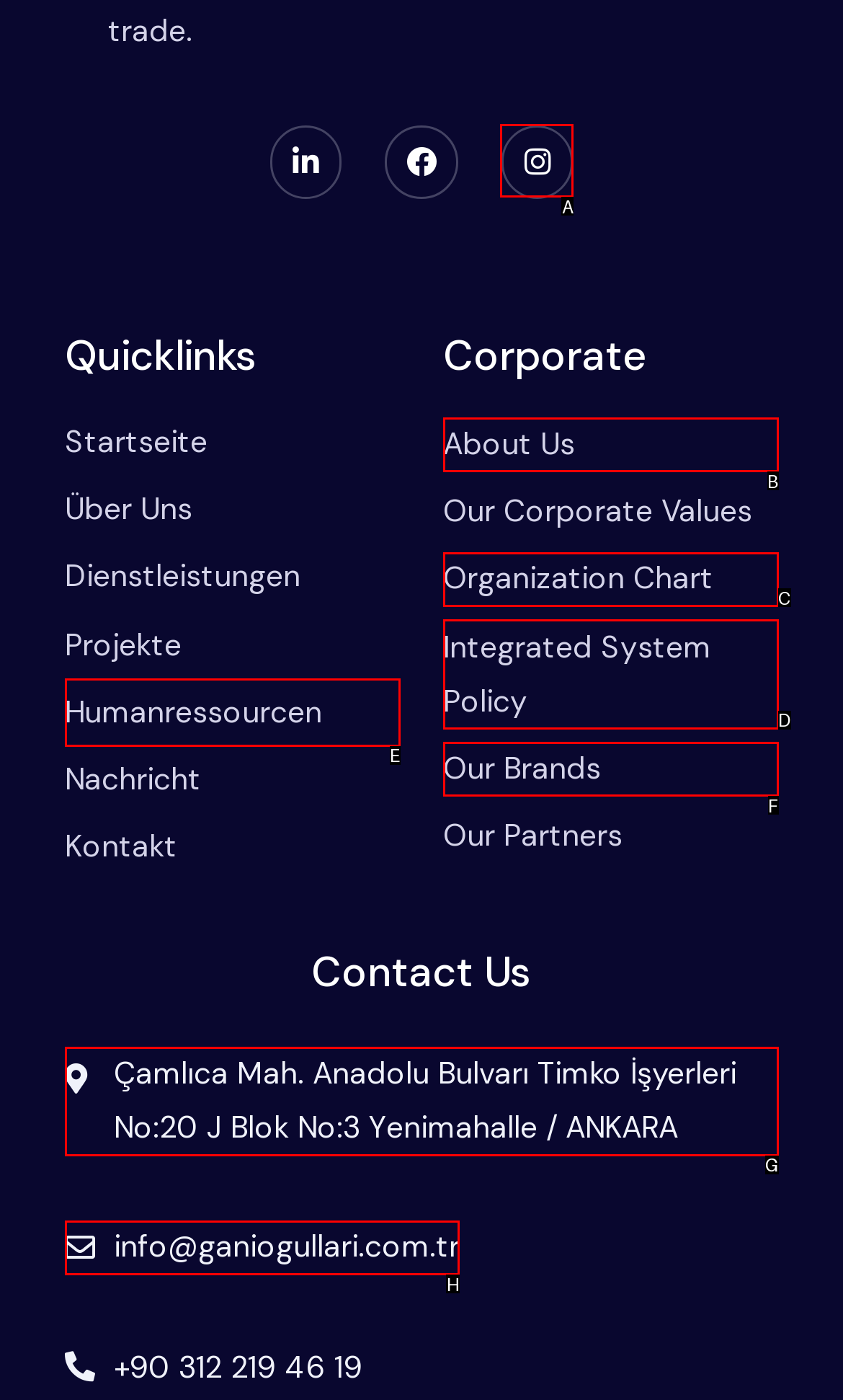Point out the HTML element I should click to achieve the following task: Visit Instagram page Provide the letter of the selected option from the choices.

A